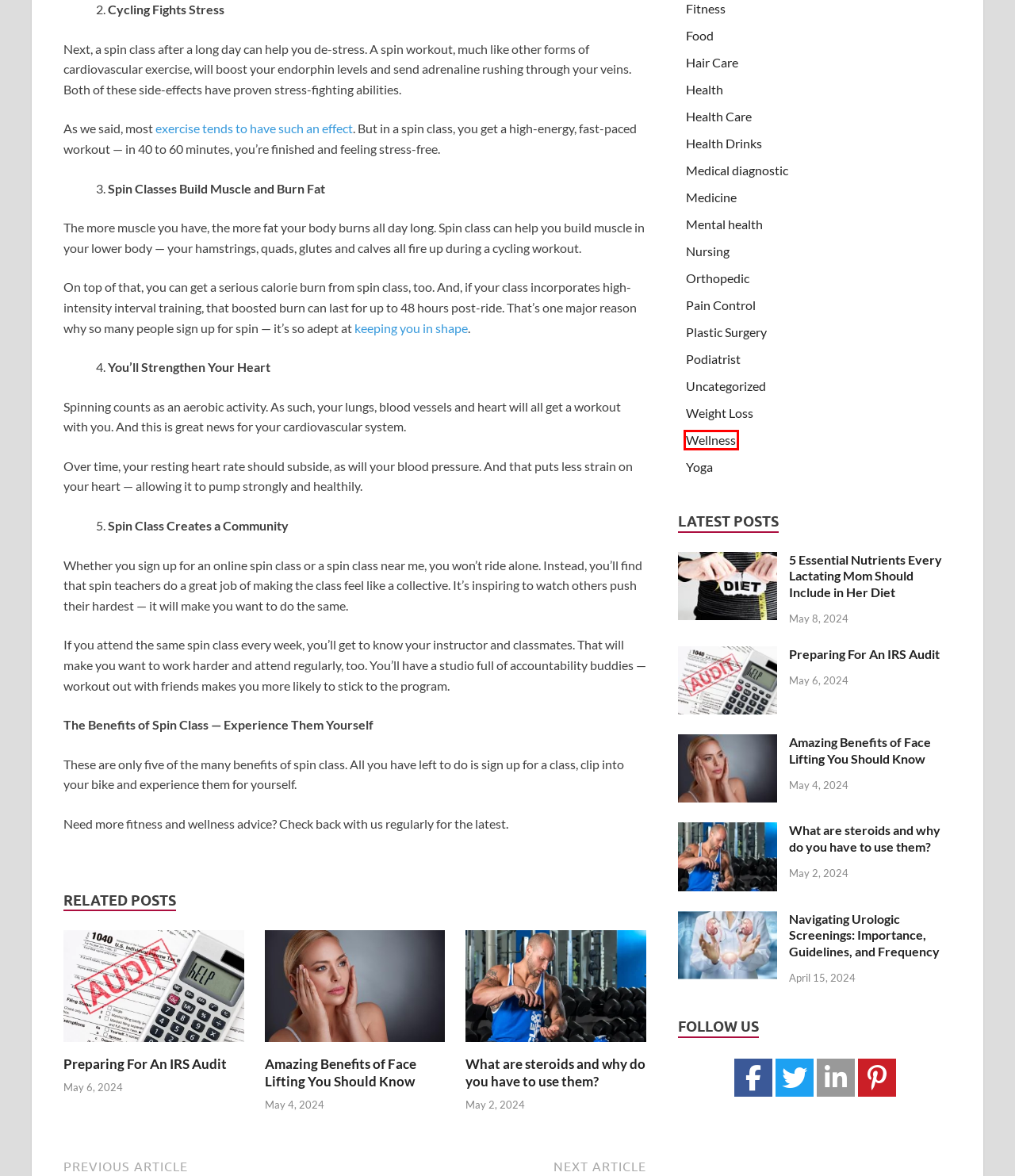You have a screenshot showing a webpage with a red bounding box highlighting an element. Choose the webpage description that best fits the new webpage after clicking the highlighted element. The descriptions are:
A. Health Care Archives - Natural Fitness Point
B. Medical diagnostic Archives - Natural Fitness Point
C. Wellness Archives - Natural Fitness Point
D. Preparing For An IRS Audit  - Natural Fitness Point
E. Food Archives - Natural Fitness Point
F. 5 Essential Nutrients Every Lactating Mom Should Include in Her Diet - Natural Fitness Point
G. Nursing Archives - Natural Fitness Point
H. Health Drinks Archives - Natural Fitness Point

C